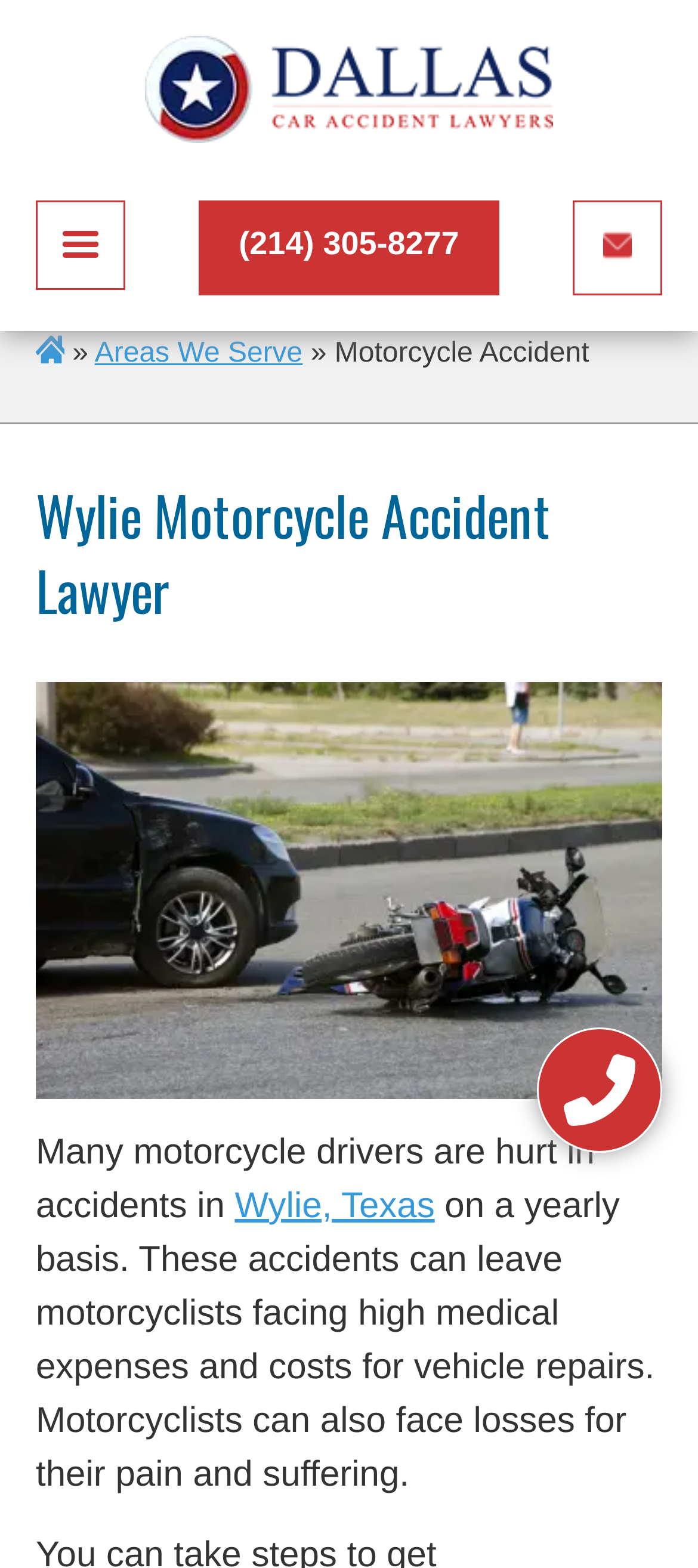Use a single word or phrase to answer the question: How many input fields are there on the webpage?

5